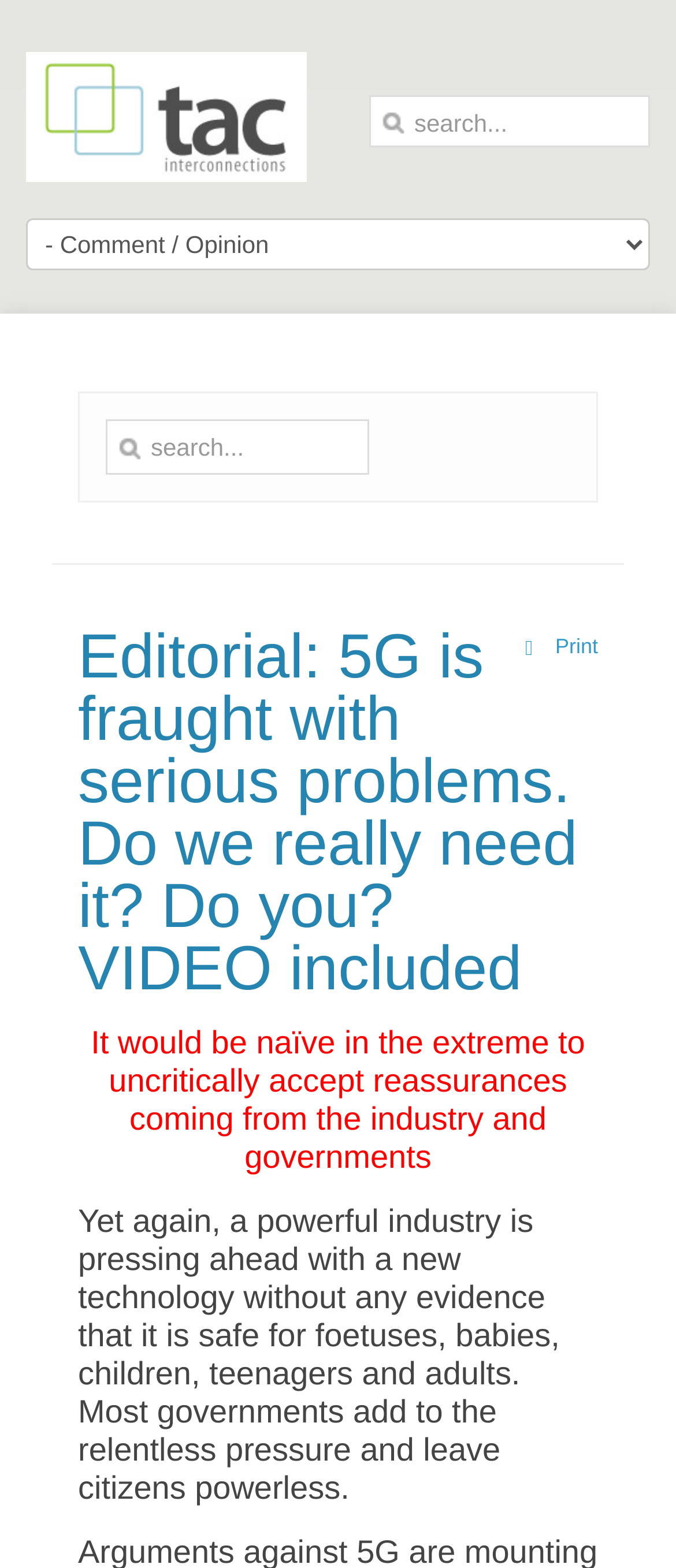What is the topic of the editorial?
Using the information presented in the image, please offer a detailed response to the question.

The topic of the editorial can be determined by reading the heading 'Editorial: 5G is fraught with serious problems. Do we really need it? Do you? VIDEO included' which indicates that the editorial is discussing the problems associated with 5G technology.